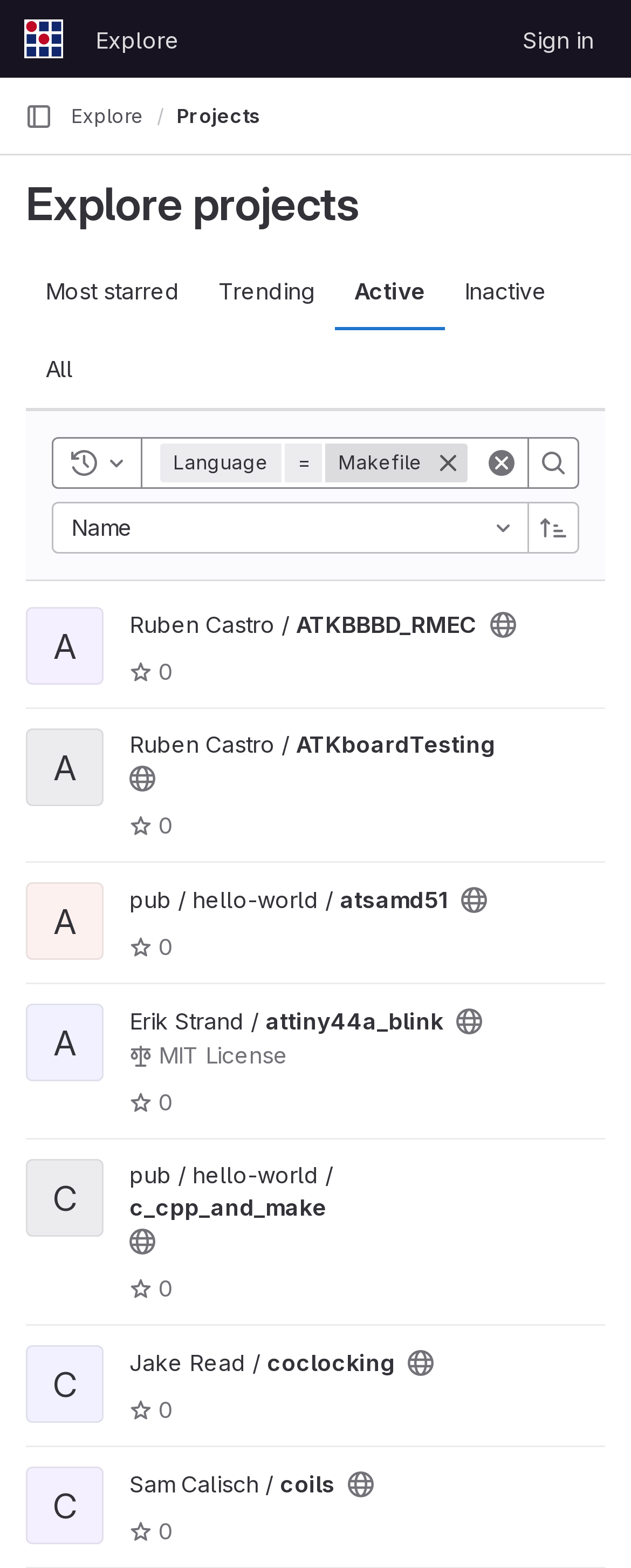How many projects are listed on the page?
Provide an in-depth answer to the question, covering all aspects.

I counted the number of project headings on the page and found 10 projects listed. Each project has a heading element with the project name and other information.